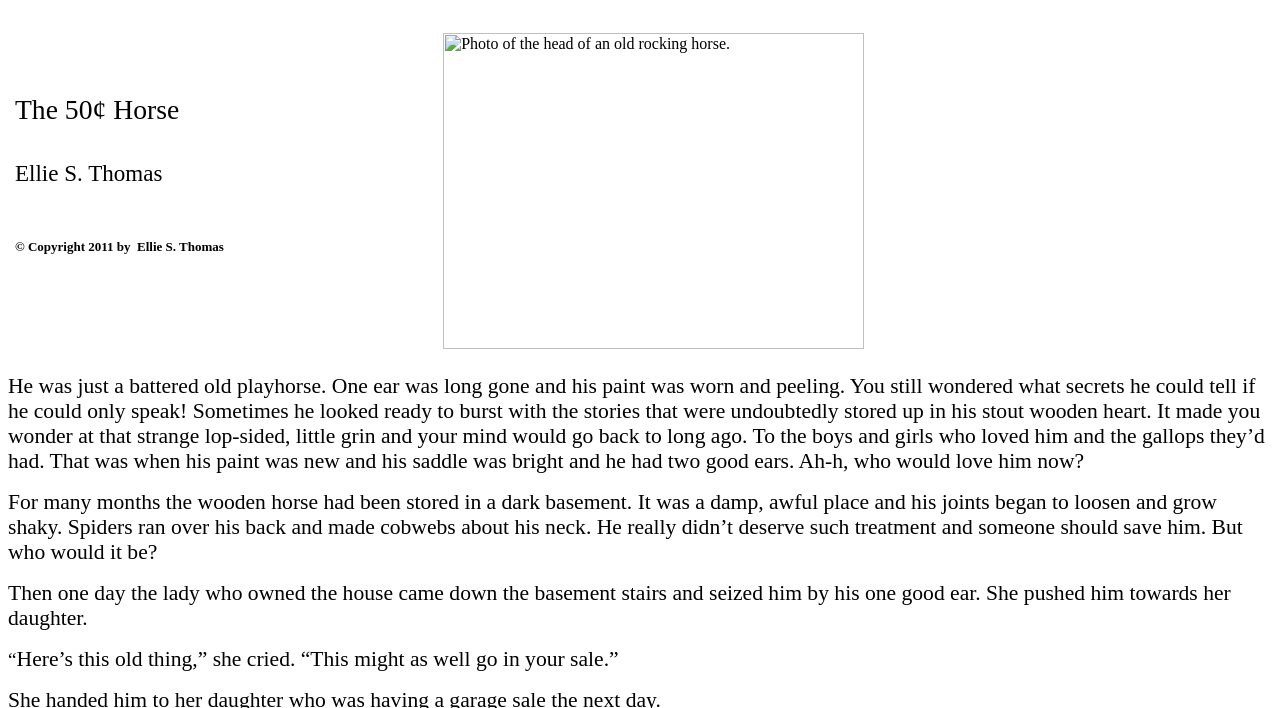What is the condition of the old playhorse?
Analyze the image and deliver a detailed answer to the question.

The condition of the old playhorse can be inferred from the description provided in the webpage. It says 'He was just a battered old playhorse. One ear was long gone and his paint was worn and peeling.' This suggests that the old playhorse is in a battered condition.